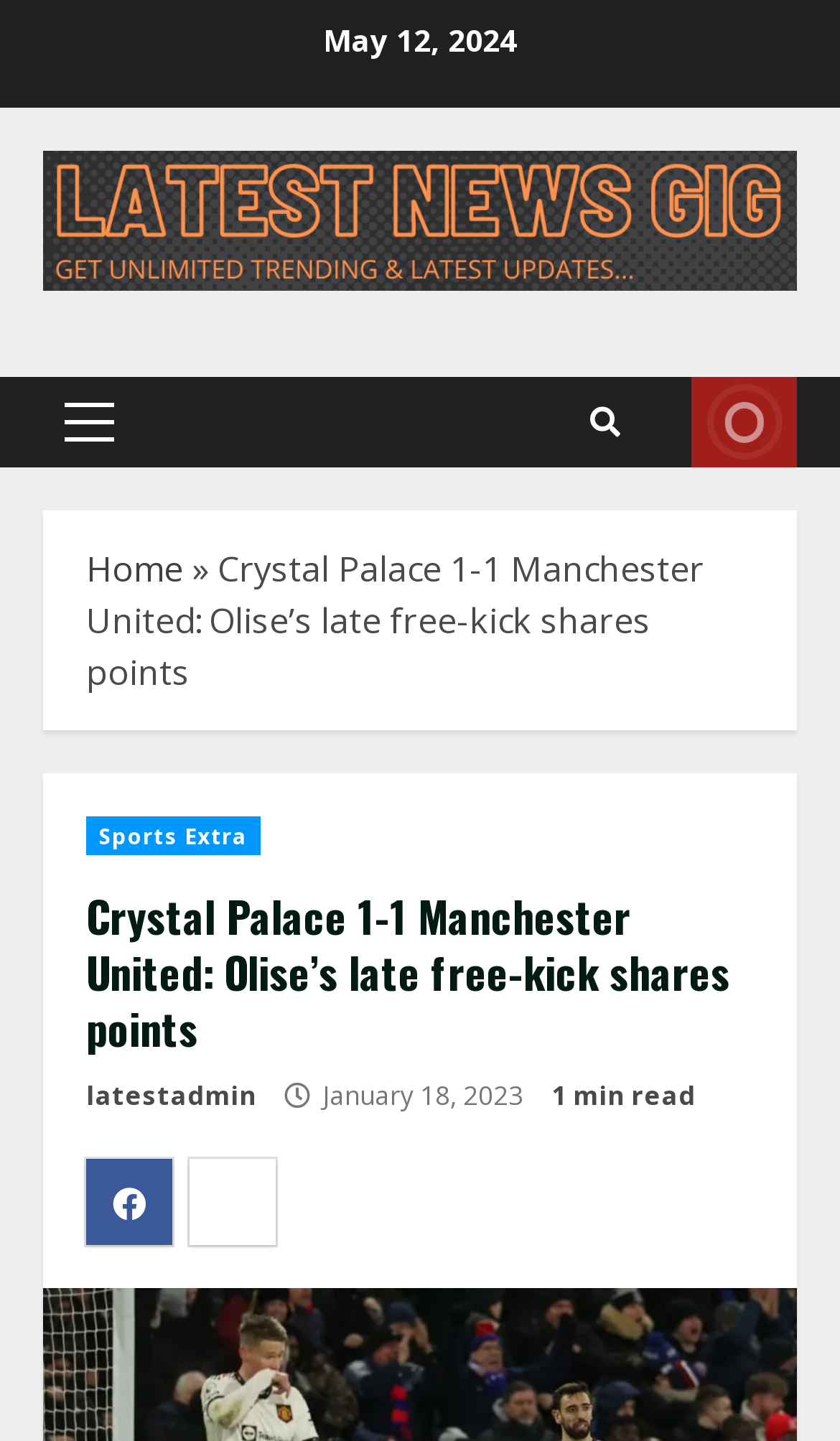Answer succinctly with a single word or phrase:
What is the name of the author of the article?

latestadmin